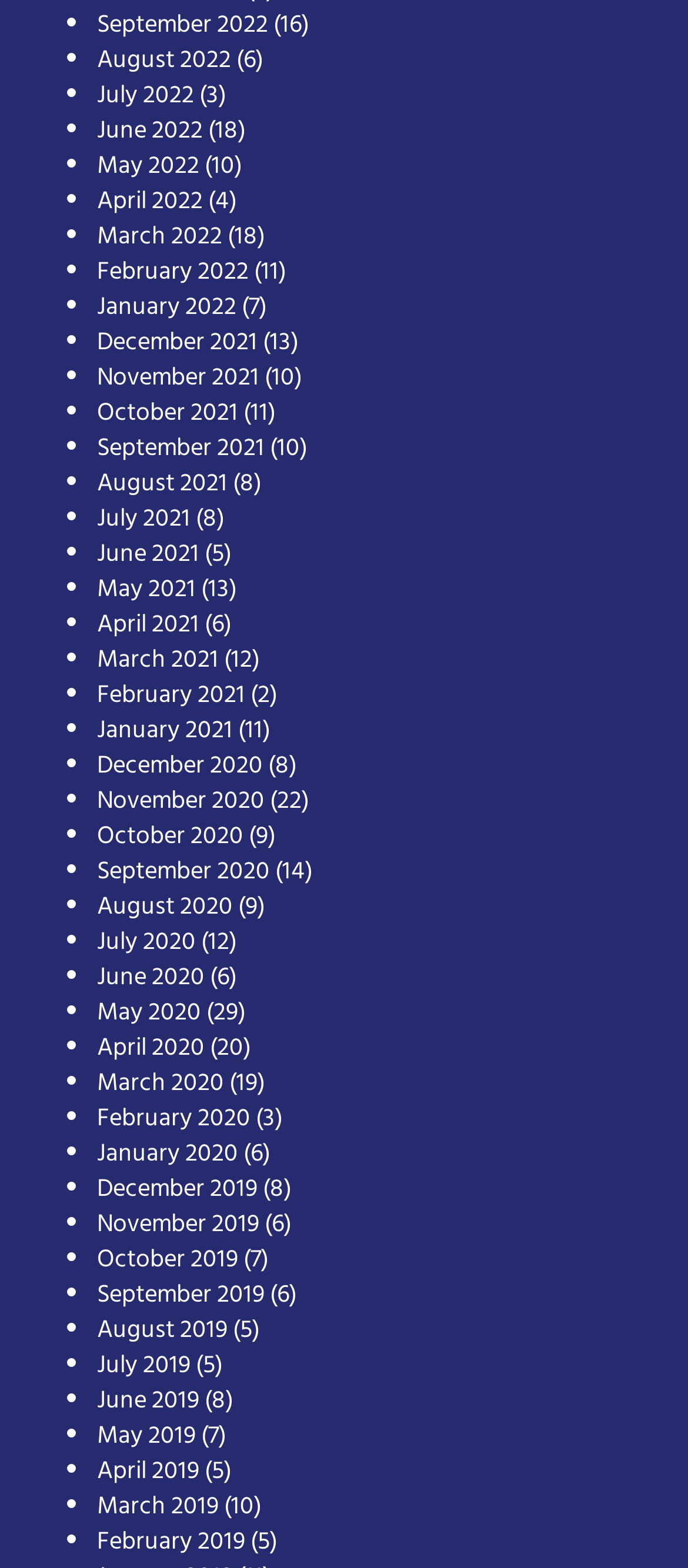Please provide a one-word or short phrase answer to the question:
How many months are listed?

24